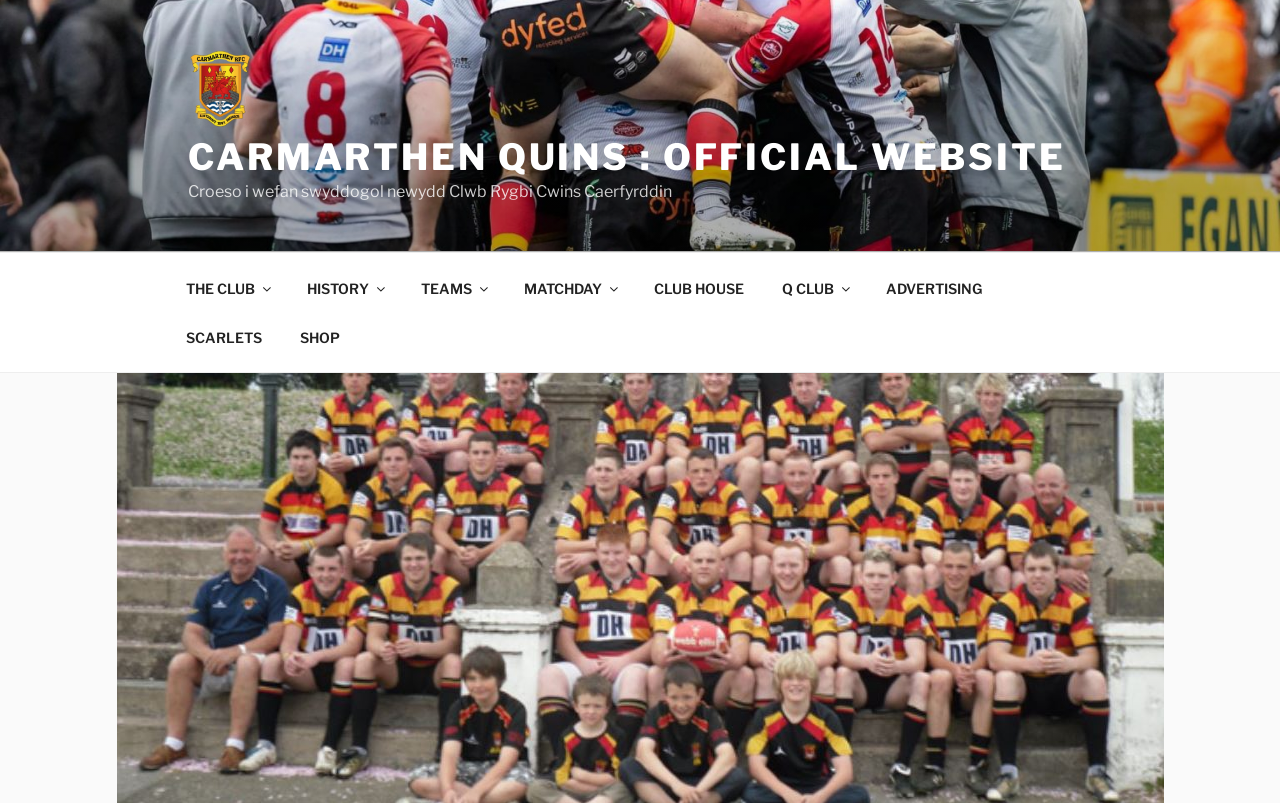Provide a thorough description of the webpage you see.

The webpage is dedicated to the Carmarthen Quins rugby club, with a focus on paying tribute to Paul Rees. At the top left, there is a link and an image, both labeled "CARMARTHEN QUINS : Official Website", which likely serve as a logo and a navigation element to the website's homepage. 

Below this, there is a Welsh-language welcome message, "Croeso i wefan swyddogol newydd Clwb Rygbi Cwins Caerfyrddin", which translates to "Welcome to the new official website of Carmarthen Rugby Club". 

To the right of the welcome message, there is a top menu navigation bar with nine links: "THE CLUB", "HISTORY", "TEAMS", "MATCHDAY", "CLUB HOUSE", "Q CLUB", "ADVERTISING", "SCARLETS", and "SHOP". These links are arranged horizontally, with "THE CLUB" on the left and "SHOP" on the right.